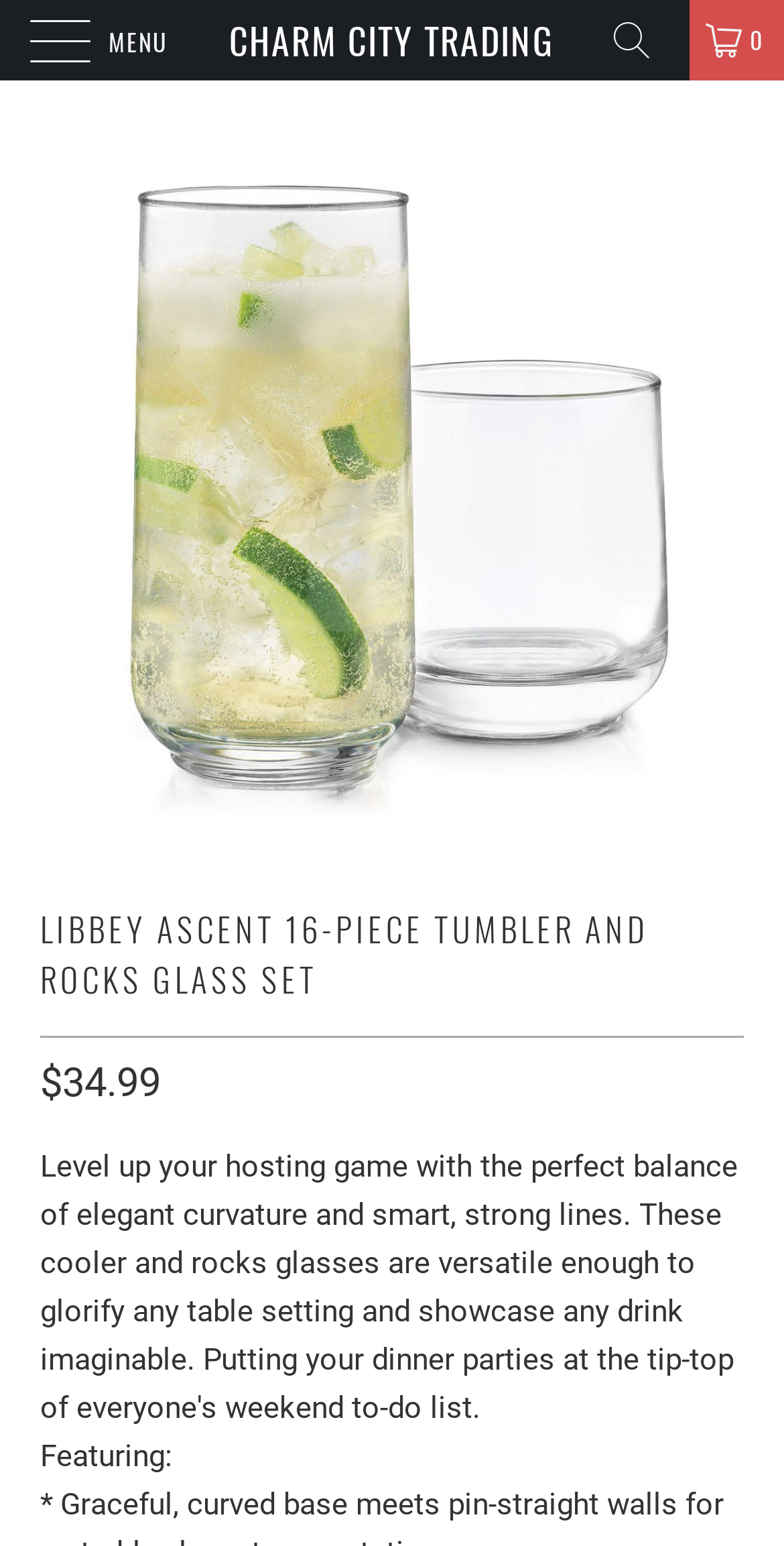Produce an elaborate caption capturing the essence of the webpage.

The webpage is about a product, specifically the Libbey Ascent 16-Piece Tumbler and Rocks Glass Set. At the top left, there is a "MENU" text. Next to it, on the top center, is a link to "CHARM CITY TRADING". On the top right, there are two icons, one with a shopping cart symbol and another with a heart symbol. 

Below the top section, there is a large image of the product, which takes up most of the page. The image is accompanied by a link with the product name, "Libbey Ascent 16-Piece Tumbler and Rocks Glass Set". 

Below the image, there is a heading with the same product name. Underneath the heading, the price of the product, "$34.99", is displayed. Further down, there is a text "Featuring:" which likely introduces the product's features.